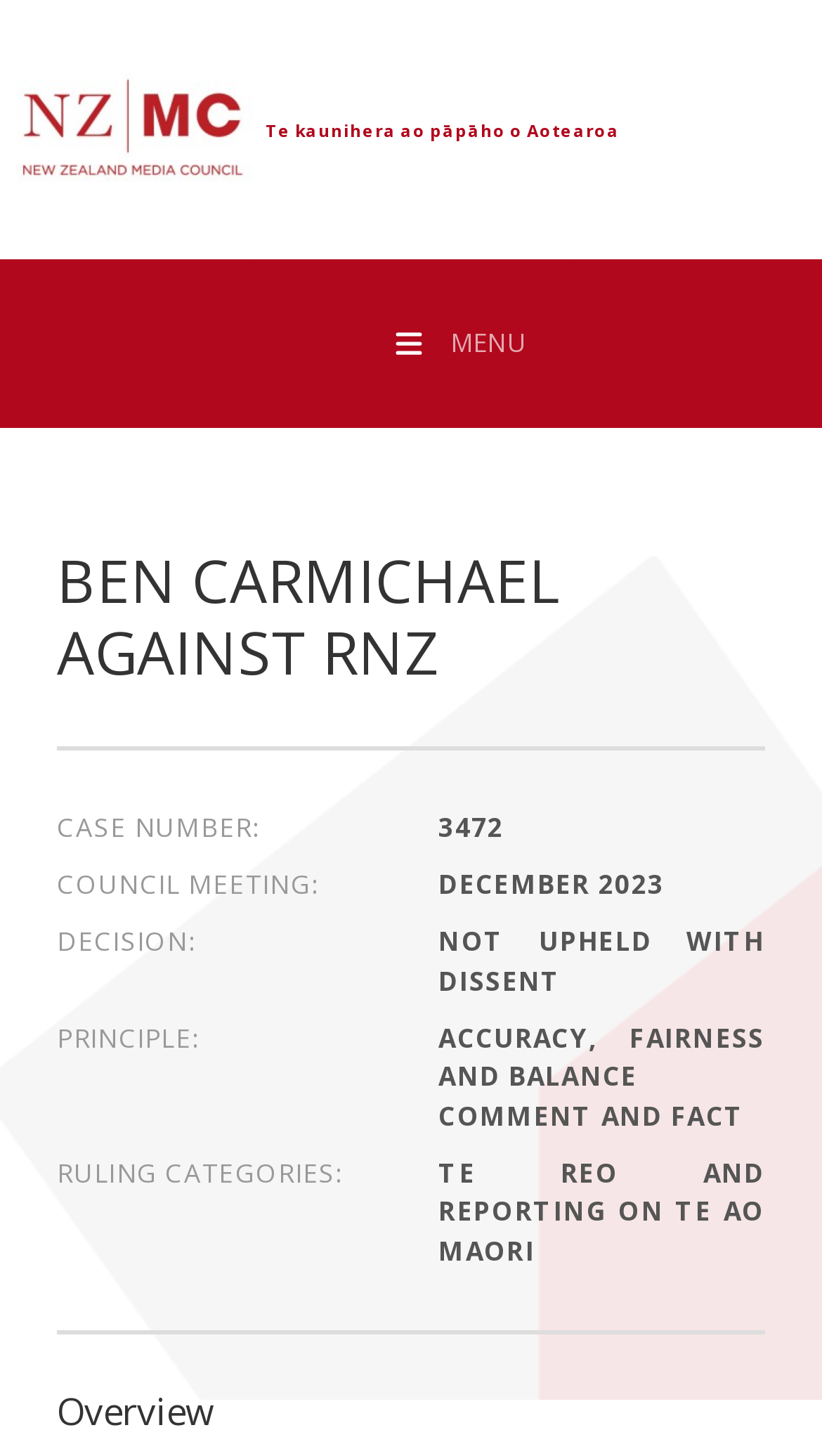Answer the following inquiry with a single word or phrase:
What is the ruling category?

TE REO AND REPORTING ON TE AO MAORI